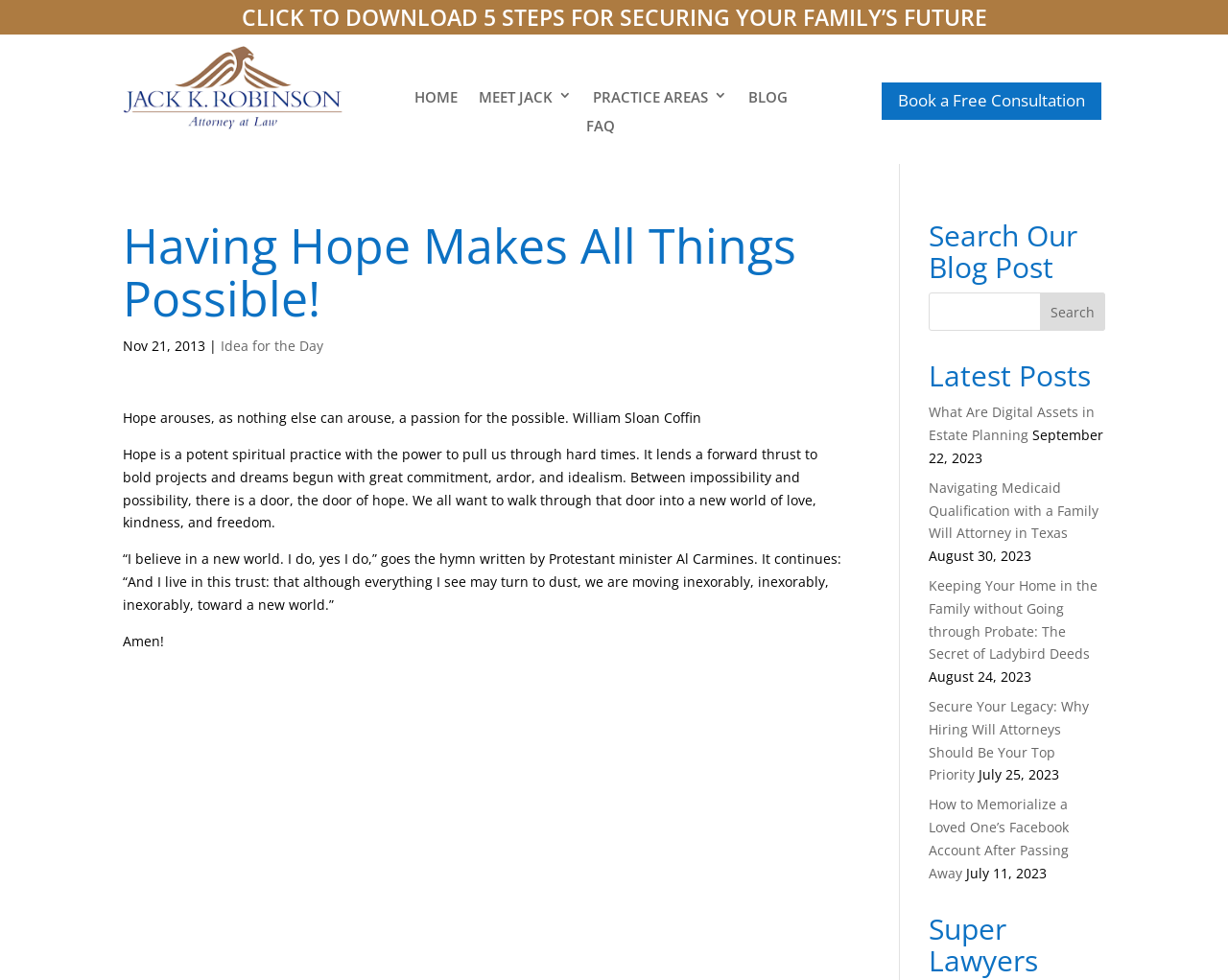Determine the webpage's heading and output its text content.

Having Hope Makes All Things Possible!